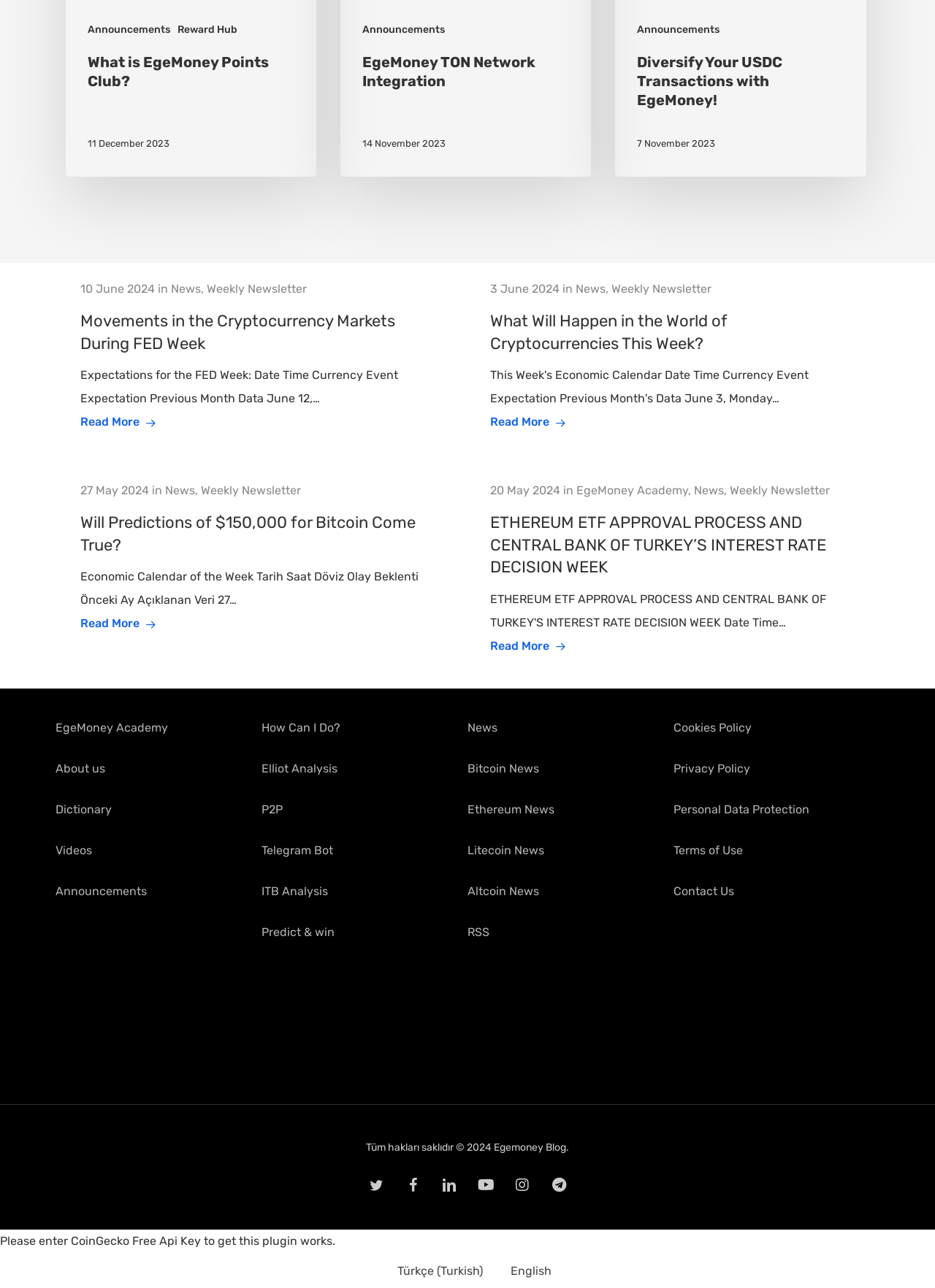Refer to the image and offer a detailed explanation in response to the question: What is the purpose of the 'EgeMoney Academy' link?

I found the purpose of the link by looking at the text of the link element which says 'EgeMoney Academy', suggesting that it leads to a page about EgeMoney Academy.